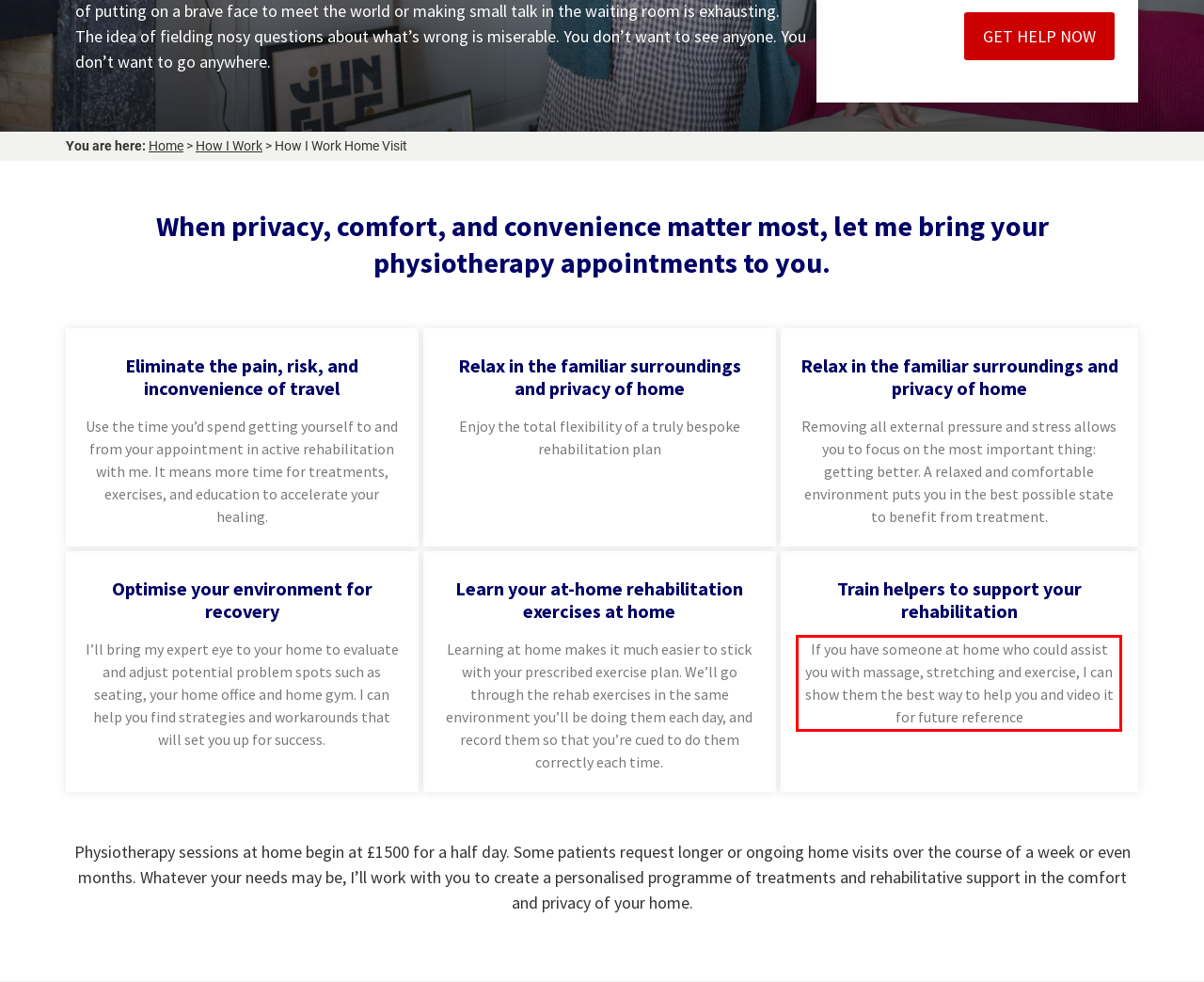Observe the screenshot of the webpage that includes a red rectangle bounding box. Conduct OCR on the content inside this red bounding box and generate the text.

If you have someone at home who could assist you with massage, stretching and exercise, I can show them the best way to help you and video it for future reference